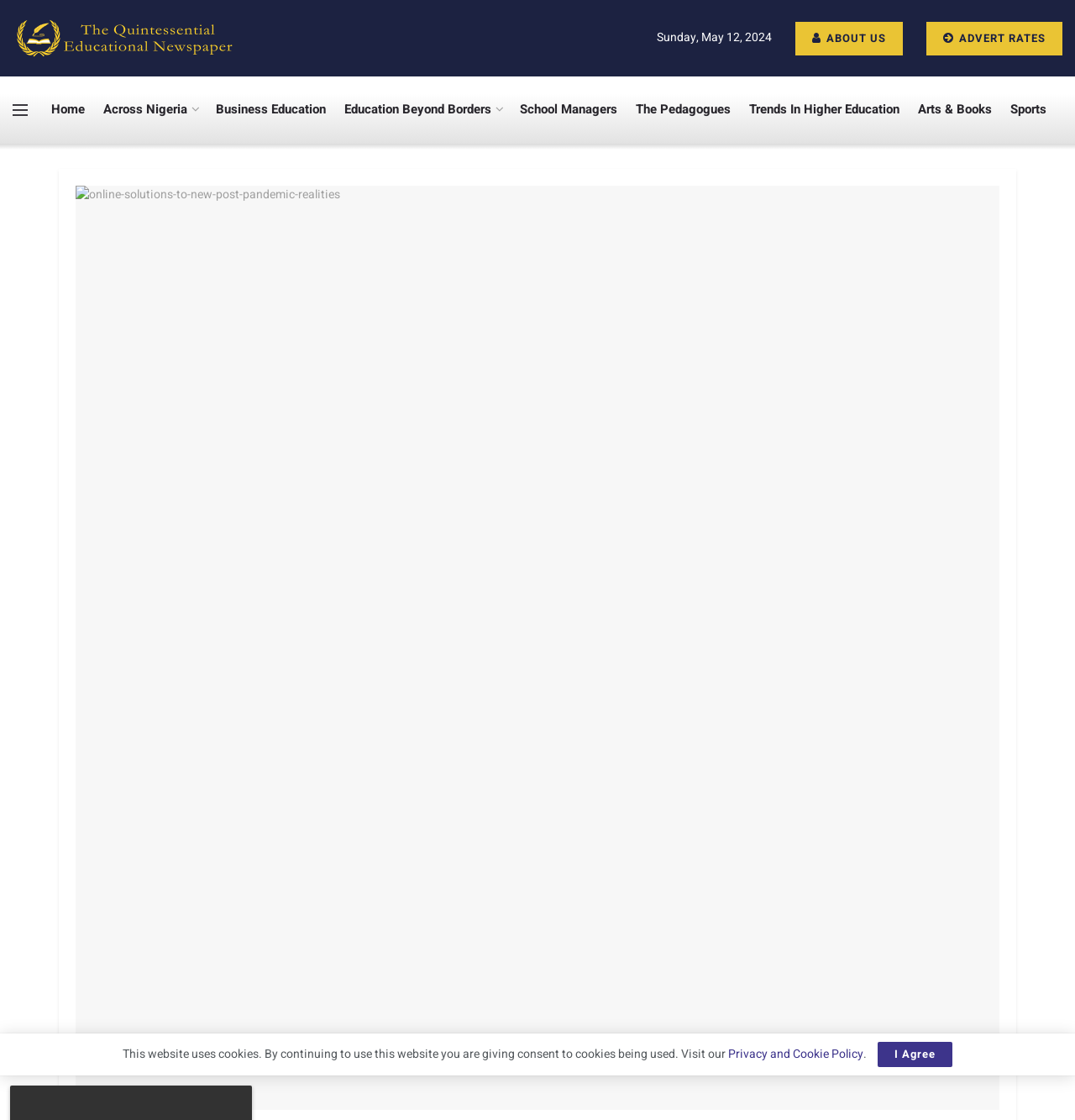Reply to the question with a single word or phrase:
What is the name of the journal?

IJQE-International Journal of Quintessential Education